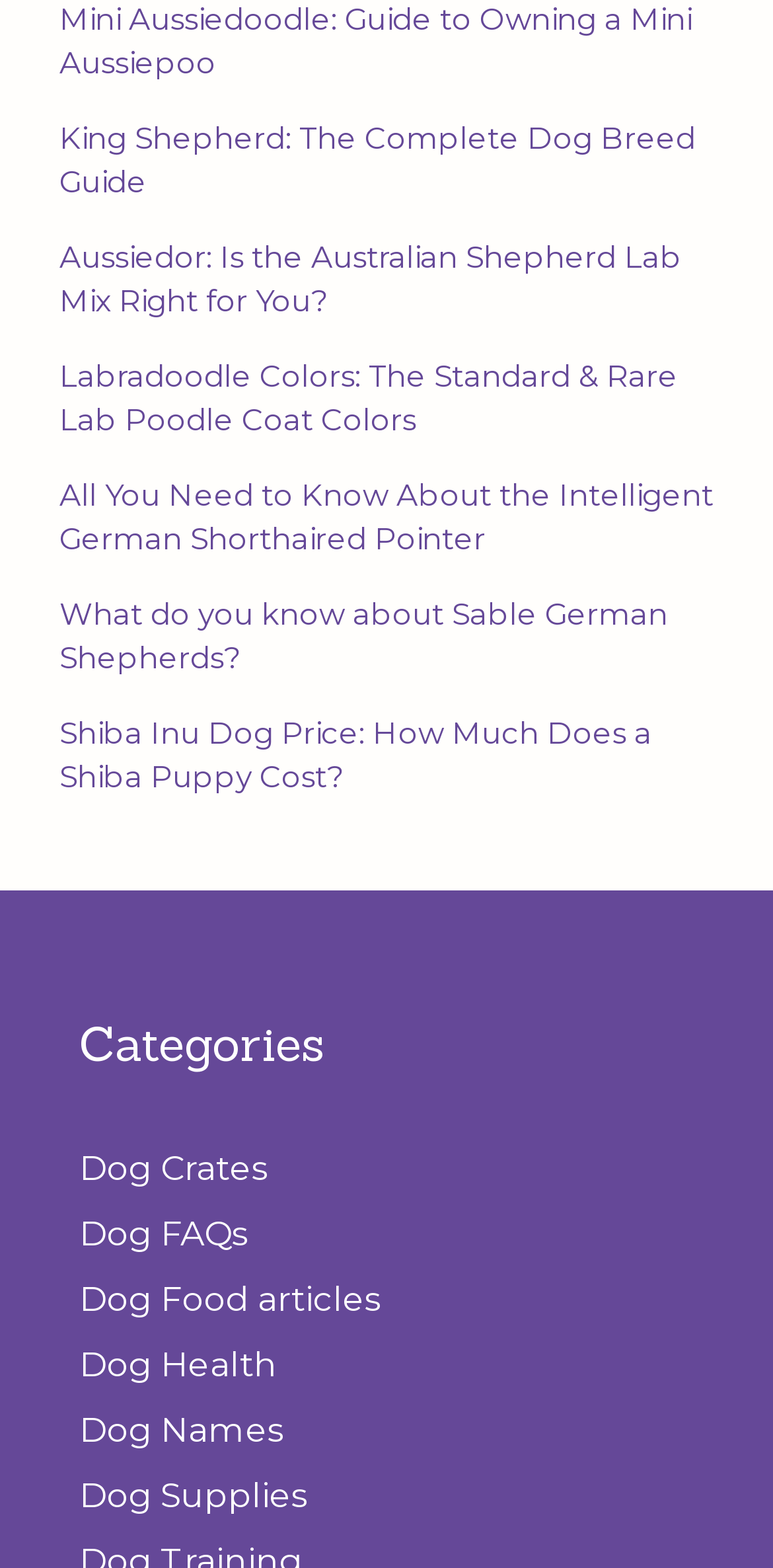How many categories are listed?
Based on the visual details in the image, please answer the question thoroughly.

The categories listed are Dog Crates, Dog FAQs, Dog Food articles, Dog Health, Dog Names, and Dog Supplies, which totals 6 categories.